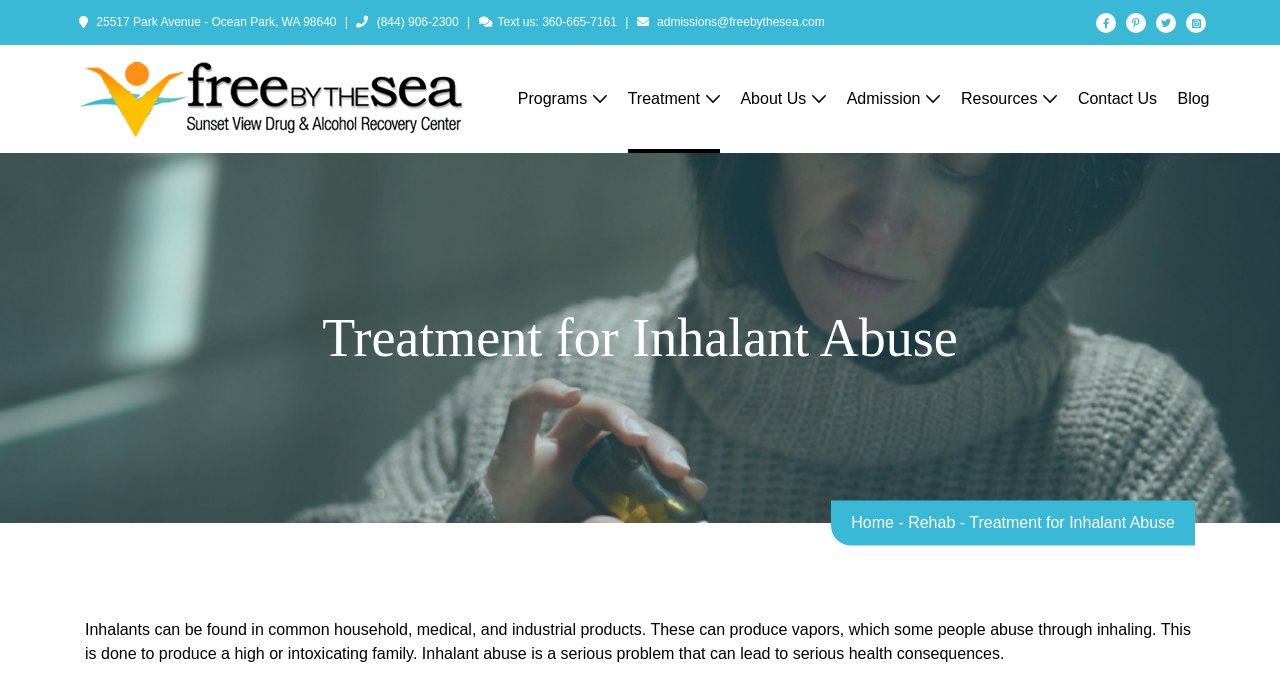Provide your answer to the question using just one word or phrase: How can you contact Free by the Sea?

Phone, text, or email